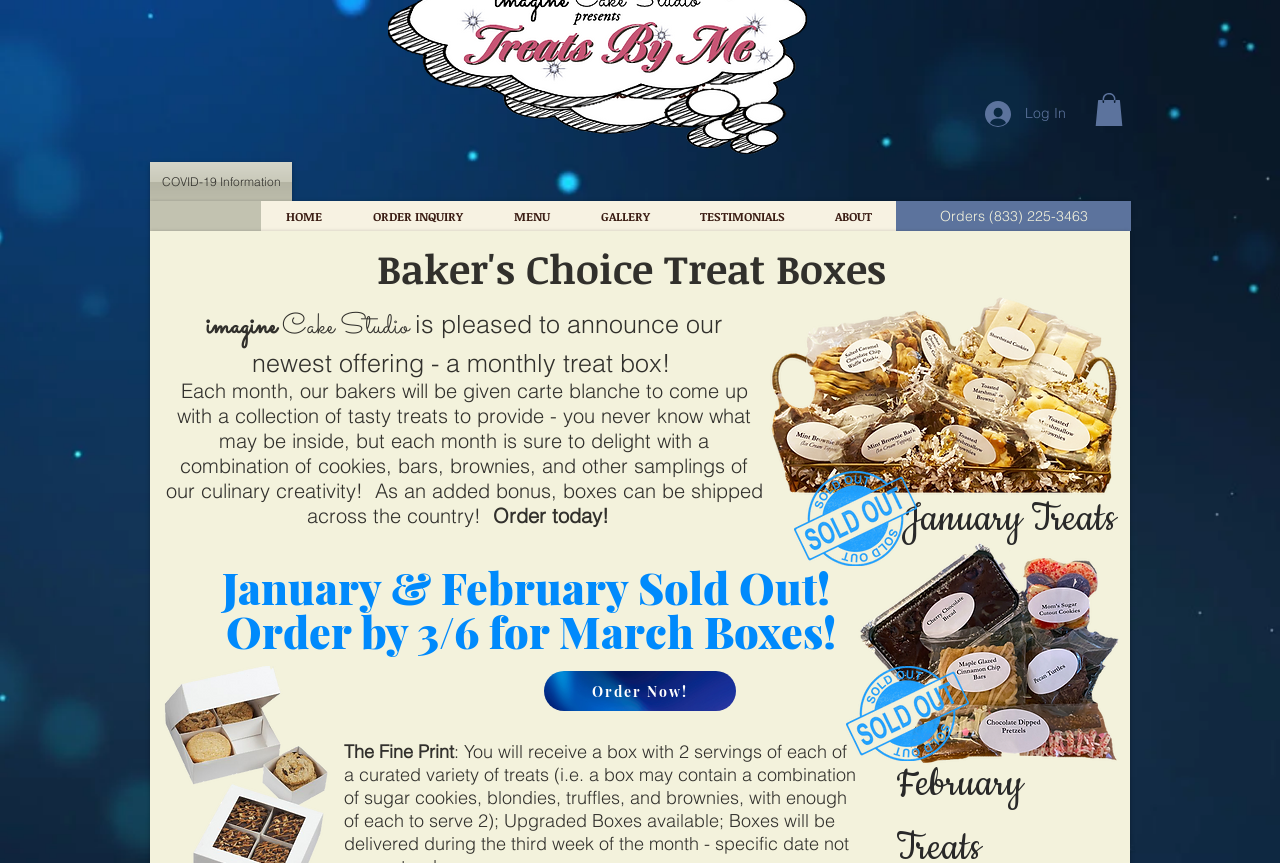Please locate the bounding box coordinates of the element that needs to be clicked to achieve the following instruction: "Click the Previous button". The coordinates should be four float numbers between 0 and 1, i.e., [left, top, right, bottom].

None